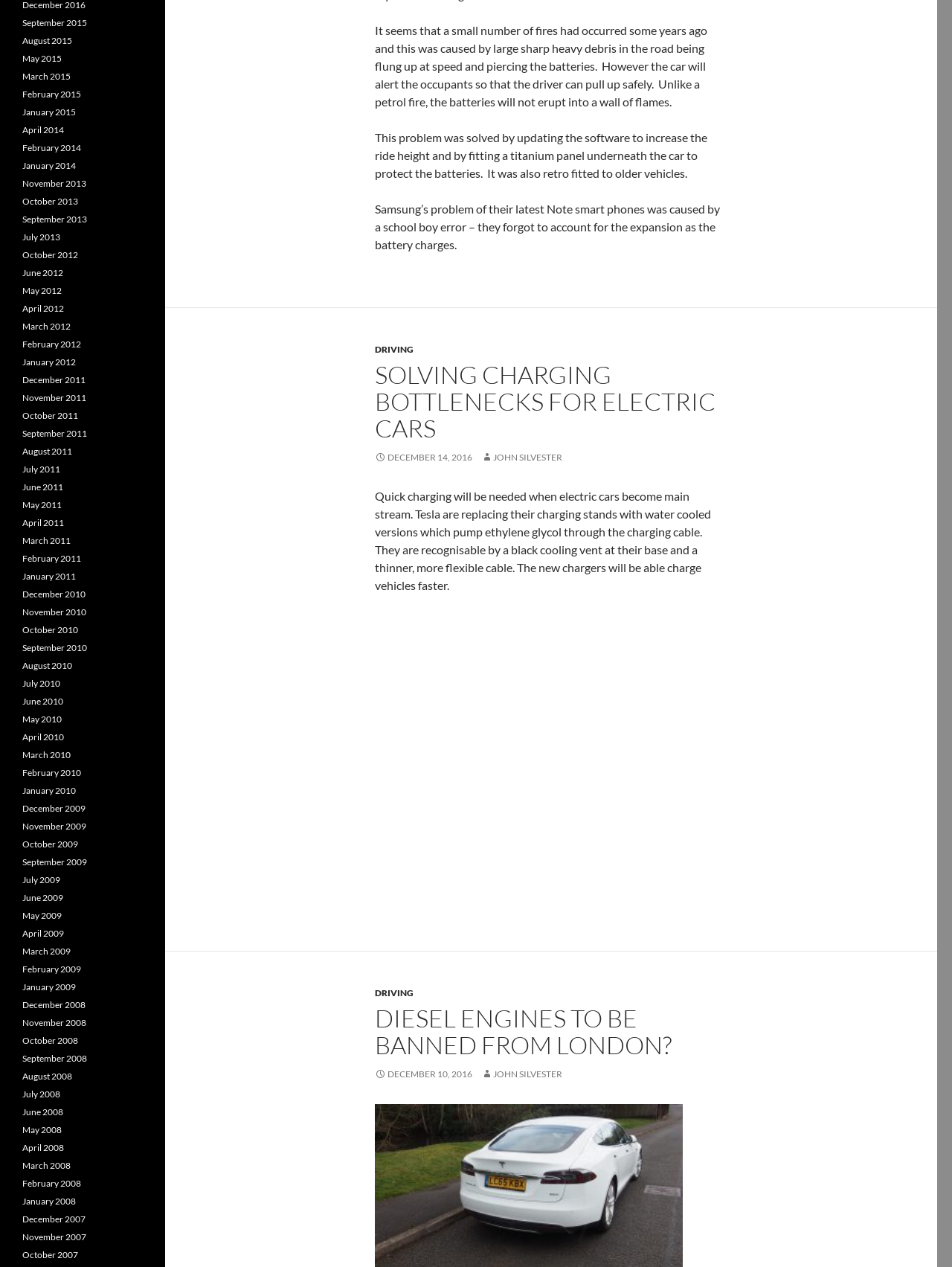Please give a short response to the question using one word or a phrase:
What is being banned from London?

Diesel engines